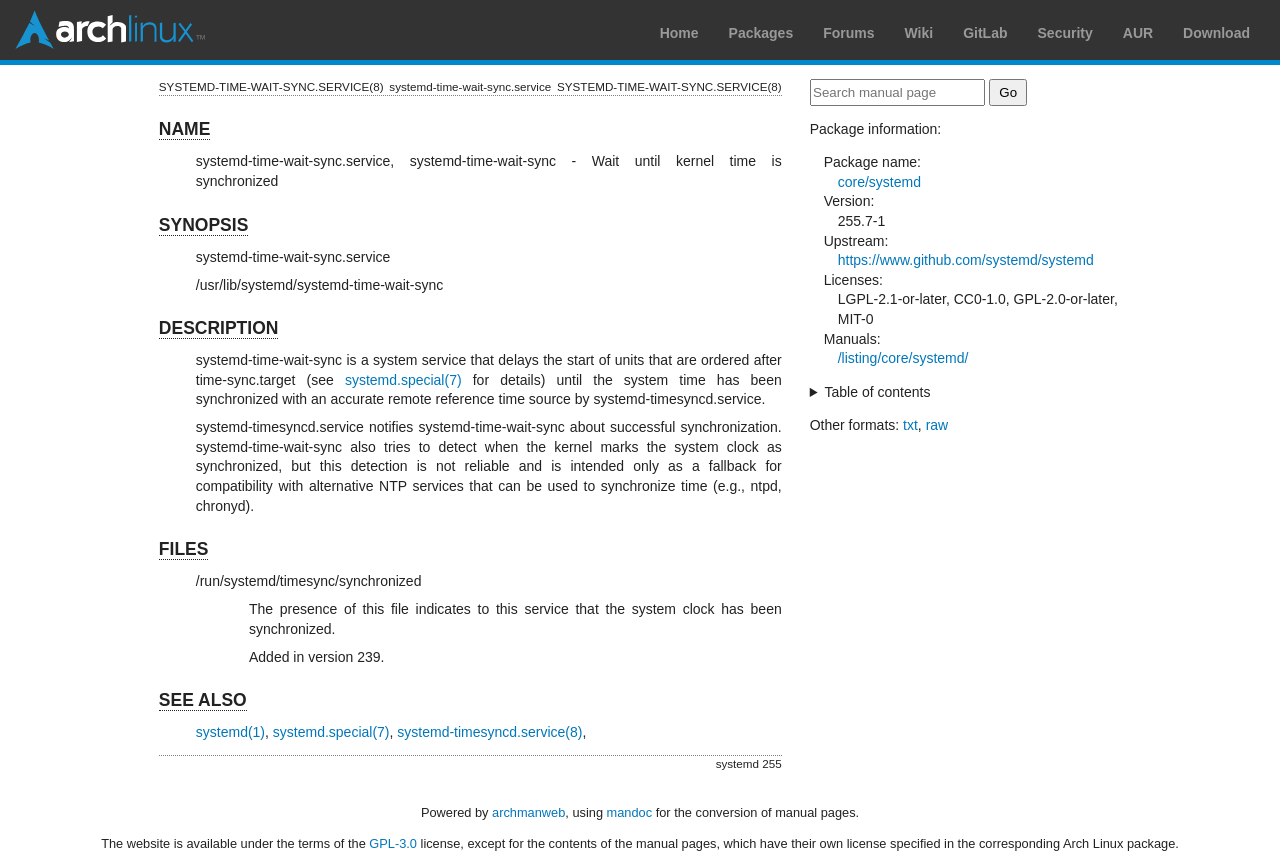Determine the bounding box coordinates of the clickable element necessary to fulfill the instruction: "Check the package information". Provide the coordinates as four float numbers within the 0 to 1 range, i.e., [left, top, right, bottom].

[0.633, 0.141, 0.735, 0.159]